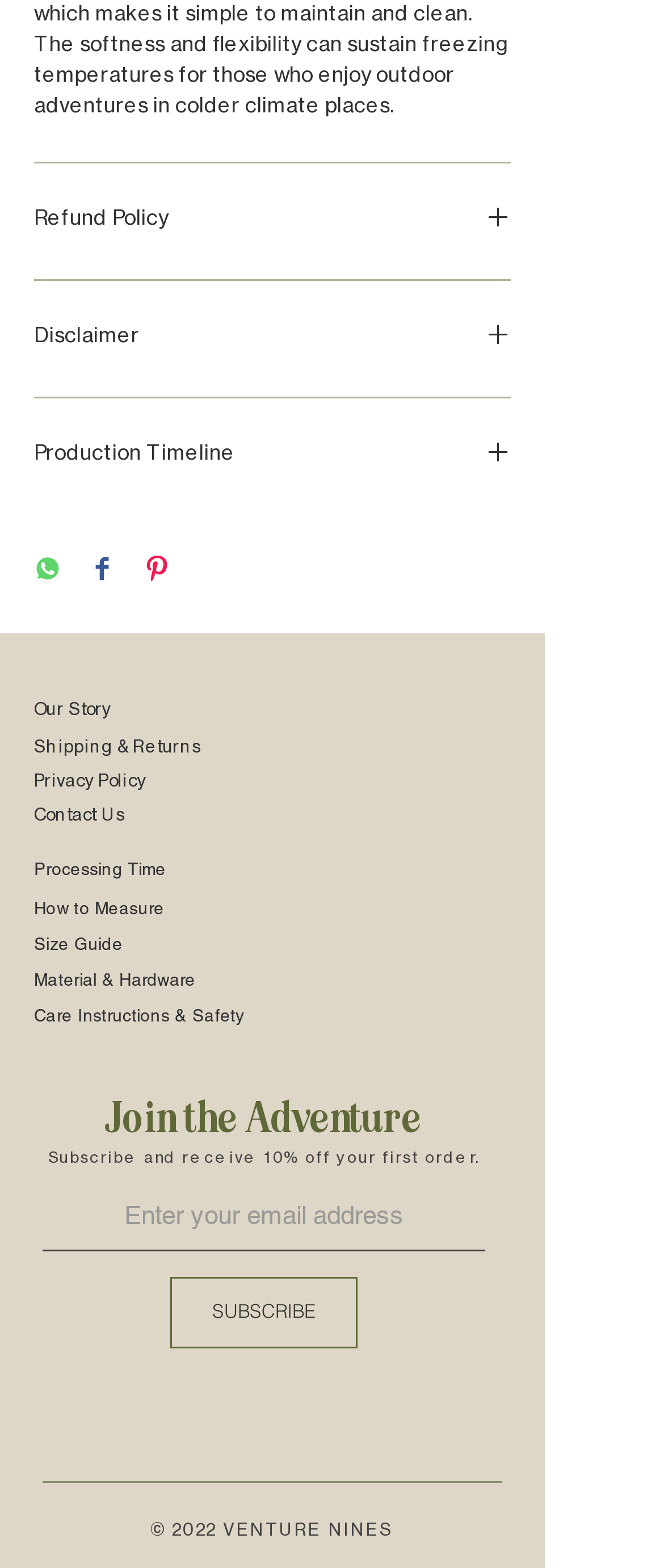Predict the bounding box coordinates for the UI element described as: "How to Measure". The coordinates should be four float numbers between 0 and 1, presented as [left, top, right, bottom].

[0.051, 0.572, 0.247, 0.585]